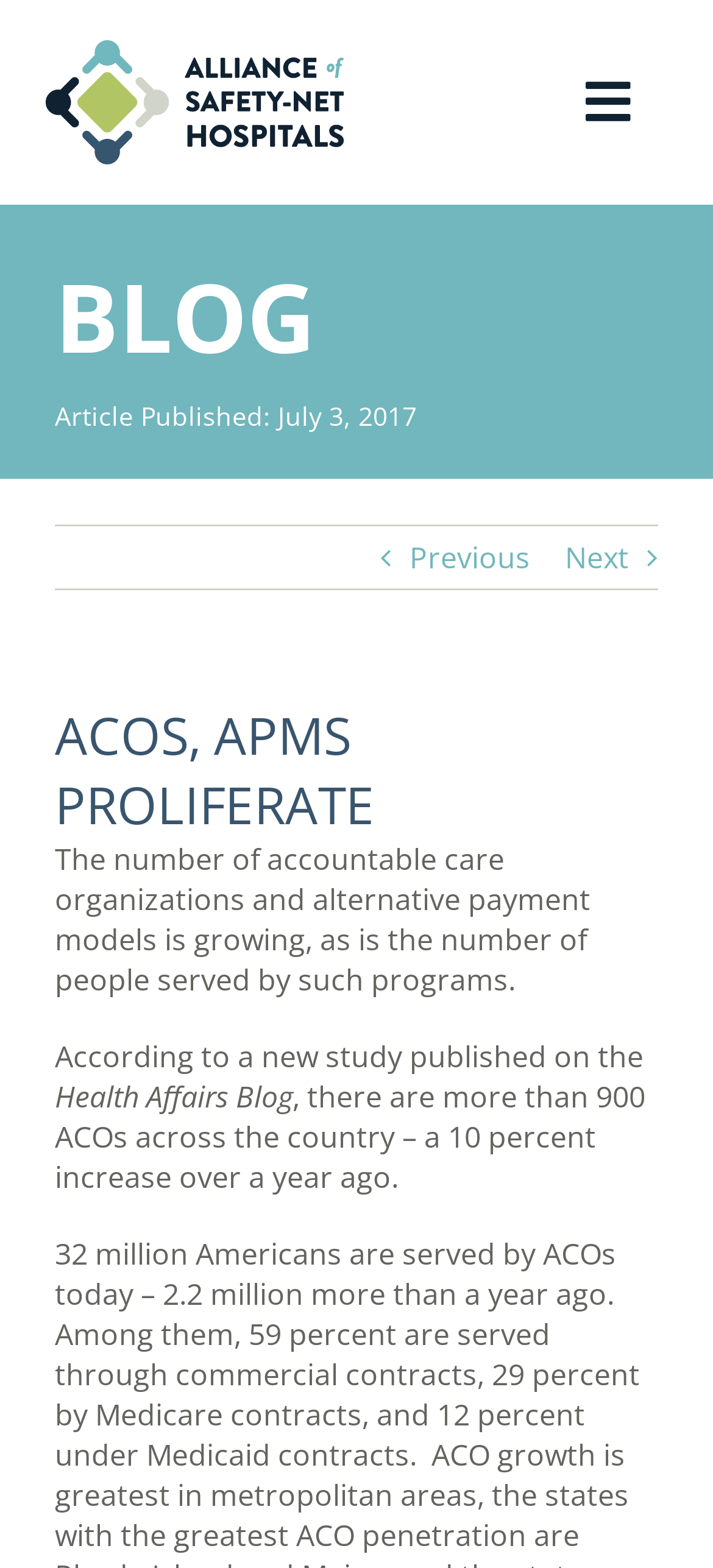Find the bounding box coordinates of the clickable element required to execute the following instruction: "Toggle the navigation menu". Provide the coordinates as four float numbers between 0 and 1, i.e., [left, top, right, bottom].

[0.766, 0.035, 0.941, 0.095]